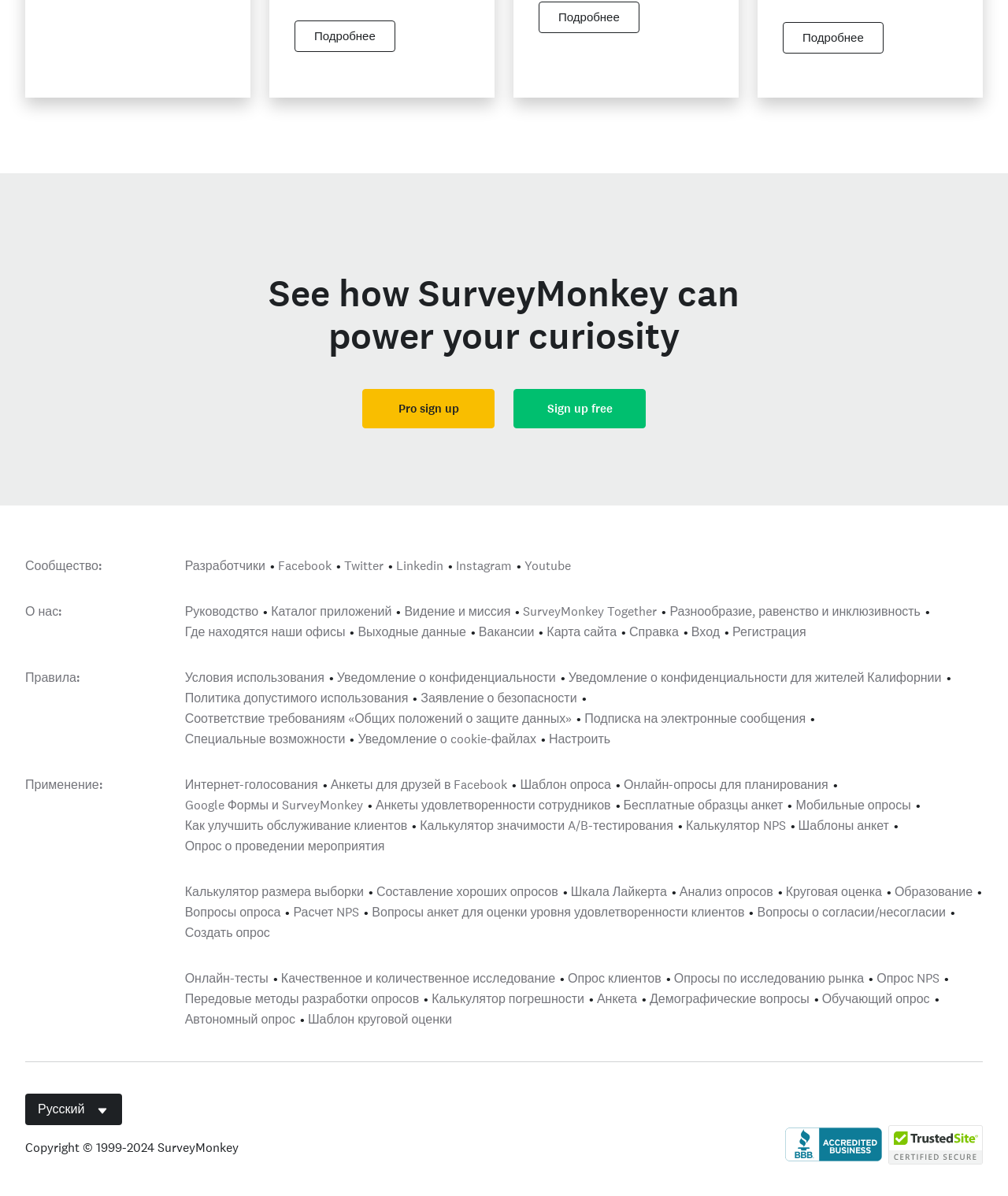Identify the bounding box coordinates of the specific part of the webpage to click to complete this instruction: "Learn more about SurveyMonkey".

[0.292, 0.017, 0.392, 0.043]